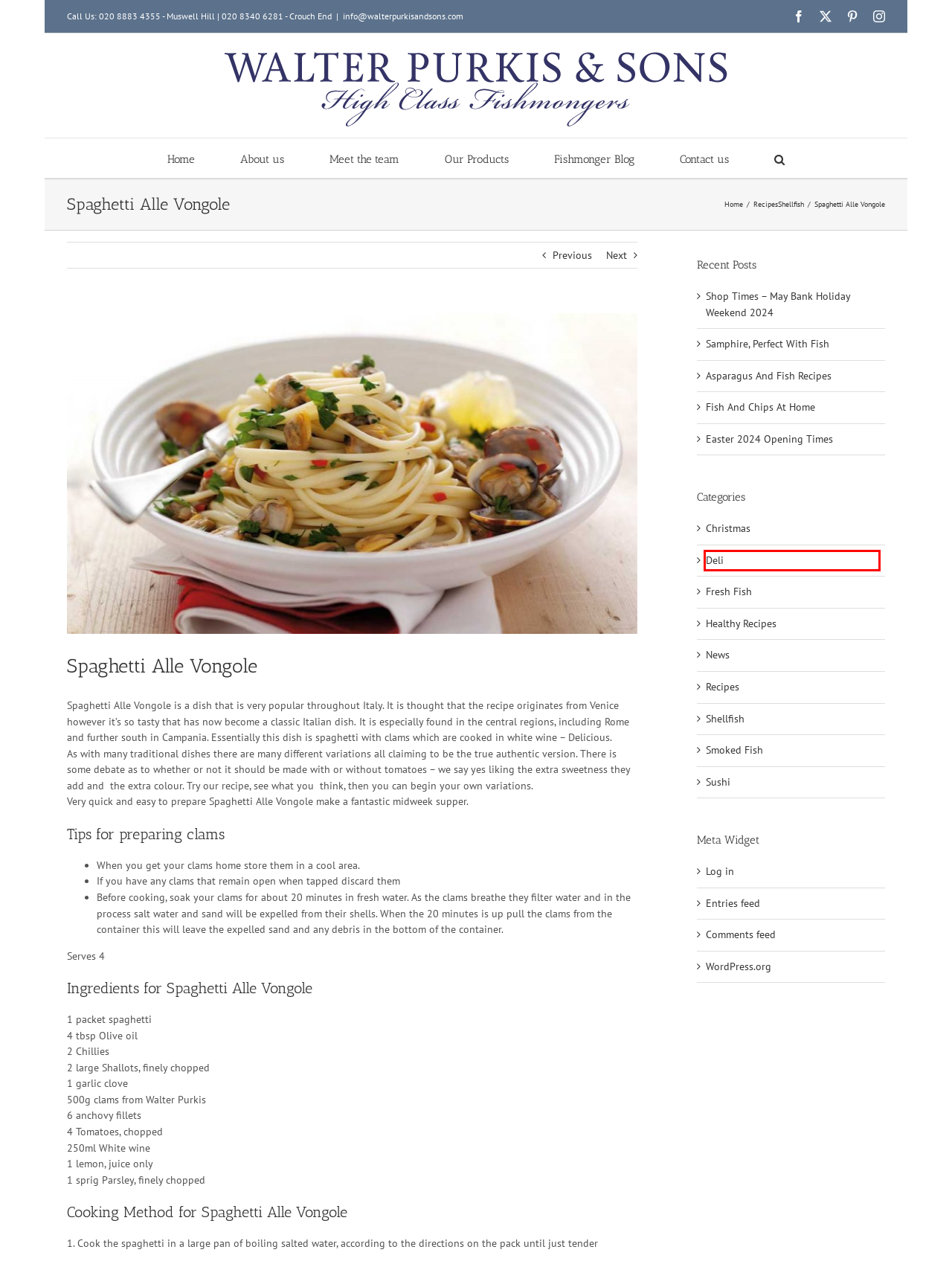Please examine the screenshot provided, which contains a red bounding box around a UI element. Select the webpage description that most accurately describes the new page displayed after clicking the highlighted element. Here are the candidates:
A. Fish And Chips At Home - Walter Purkis and Sons
B. Deli Archives - Walter Purkis and Sons
C. Asparagus And Fish Recipes - Walter Purkis and Sons
D. Meet the team - Walter Purkis and Sons
E. Walter Purkis and Sons
F. Brill Fillets with Two Sauces - Walter Purkis and Sons
G. Smoked Fish Archives - Walter Purkis and Sons
H. Shellfish Archives - Walter Purkis and Sons

B